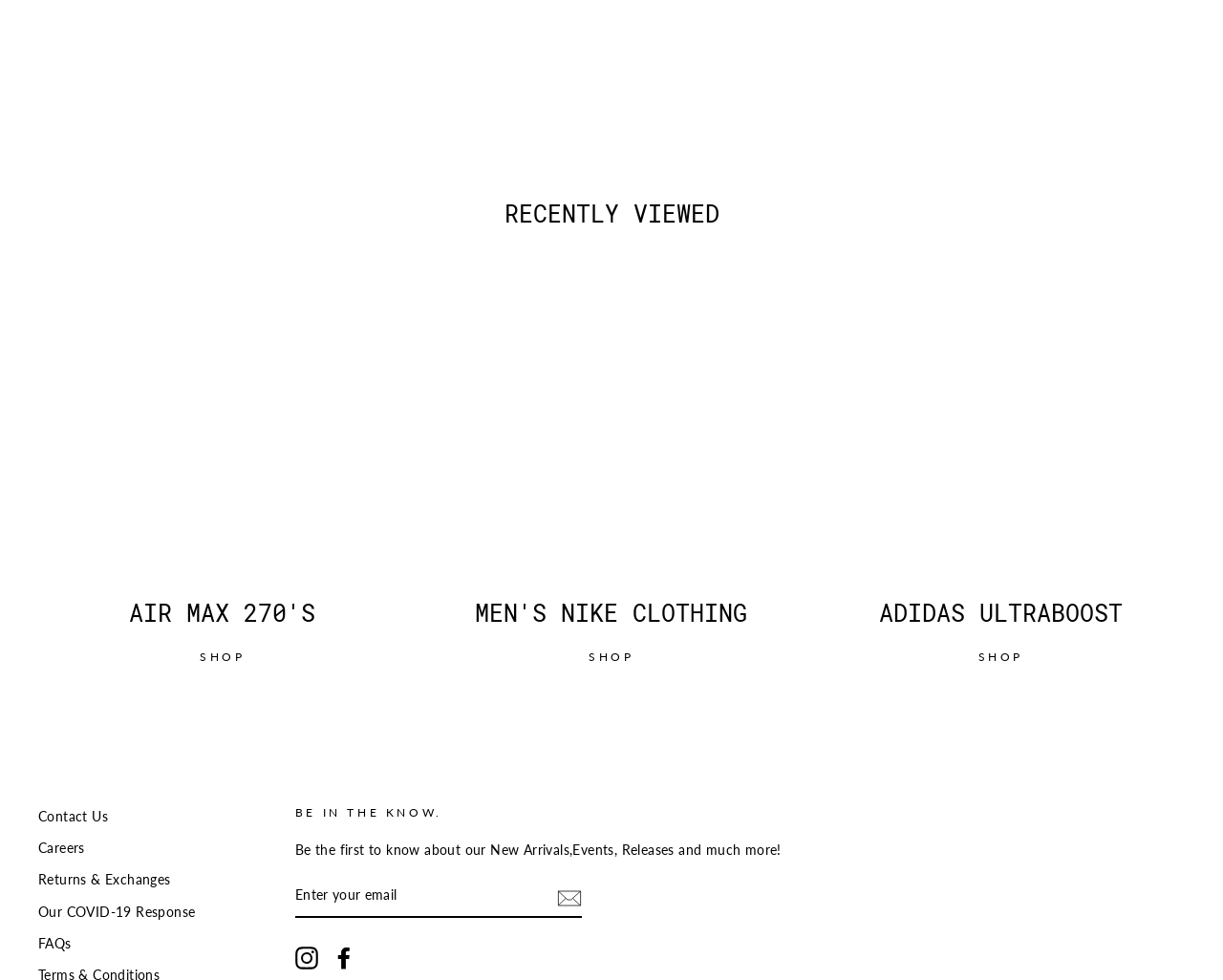From the details in the image, provide a thorough response to the question: What is the category of the first product?

The first product listed on the webpage is 'air max 270's', which is a type of shoe, so its category is Air Max 270.